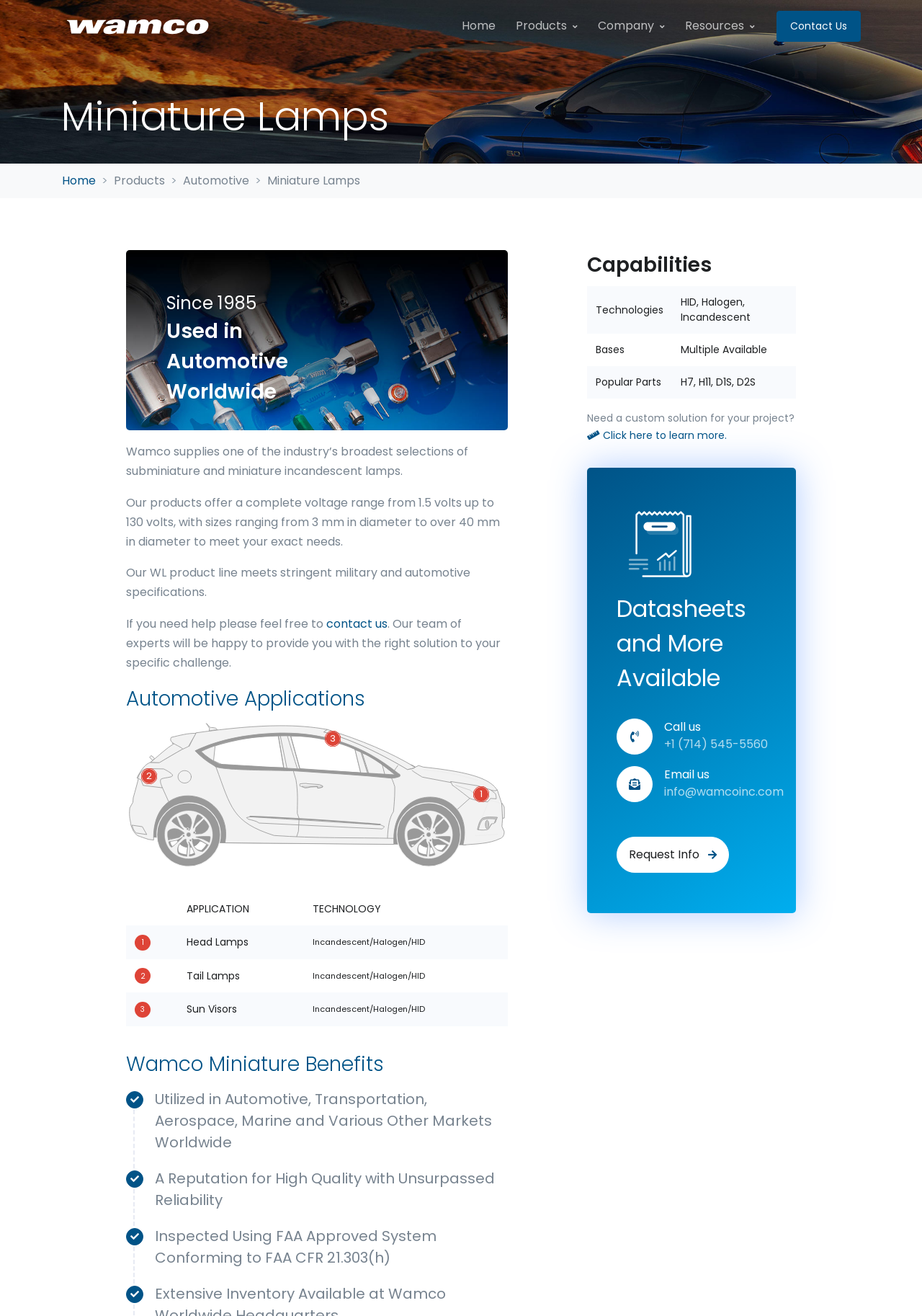Provide an in-depth description of the elements and layout of the webpage.

The webpage is about Miniature Lamps by Wamco, a company that supplies subminiature and miniature incandescent lamps to the automotive industry worldwide. 

At the top of the page, there is a navigation menu with links to "Home", "Products", "Company", "Resources", and "Contact Us". Below the menu, there is a breadcrumb navigation showing the current page's location within the website's hierarchy. 

The main content area is divided into several sections. The first section has a heading "Miniature Lamps" and a brief description of the company's products. Below this, there is a section with a heading "Used in Automotive Worldwide" that highlights the company's experience in the automotive industry. 

The next section has a heading "Automotive Applications" and features a table with three rows, each describing a different application of the company's lamps, including head lamps, tail lamps, and sun visors. 

Following this, there are several sections that describe the benefits of using Wamco's miniature lamps, including their high quality, reliability, and inspection process. 

On the right side of the page, there is a section with a heading "Capabilities" that lists the company's technologies, bases, and popular parts. Below this, there is a call-to-action section that encourages visitors to request more information or learn about custom solutions. 

At the bottom of the page, there are links to datasheets and more information, as well as contact information, including a phone number and email address.